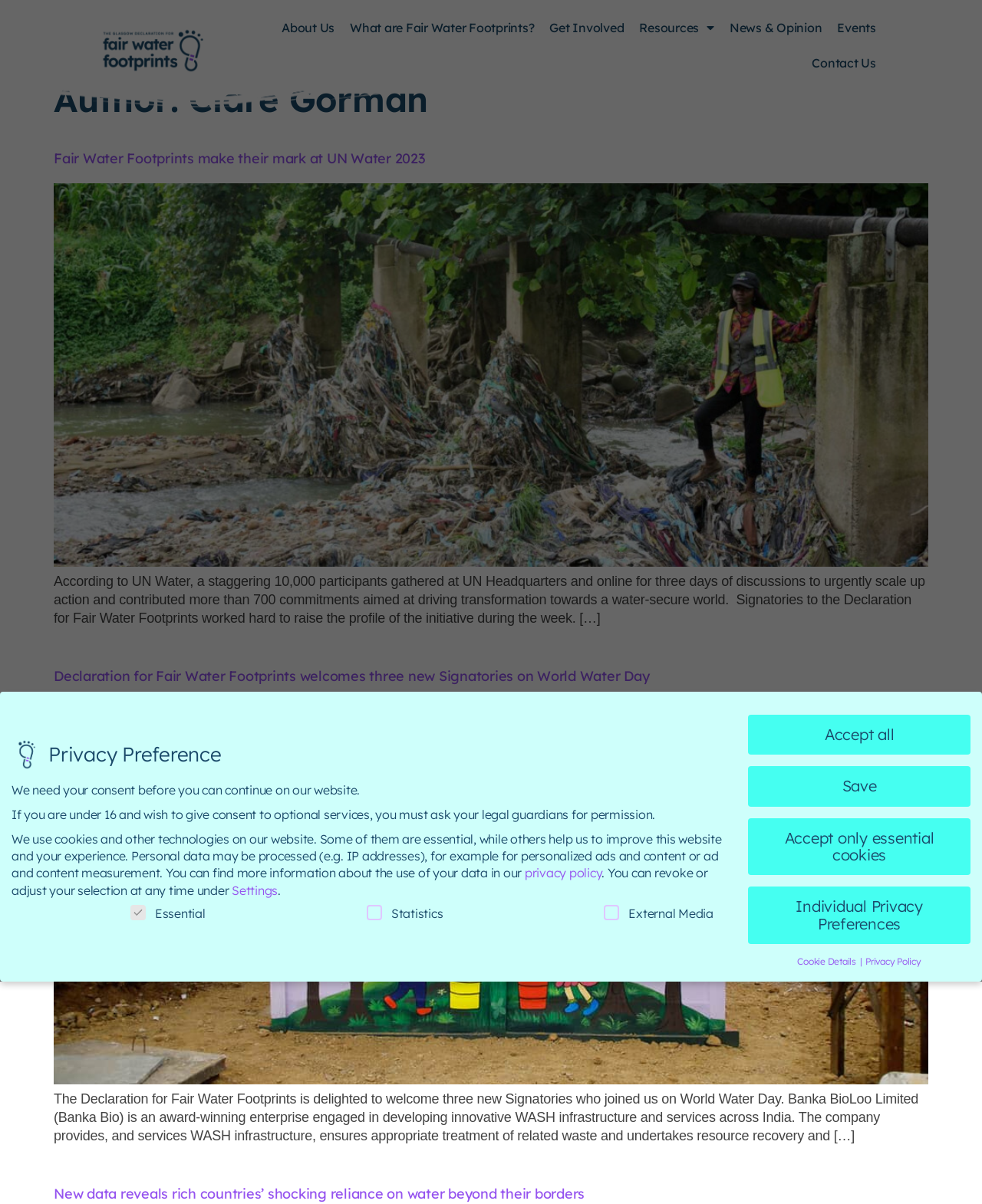Please determine the primary heading and provide its text.

Author: Clare Gorman